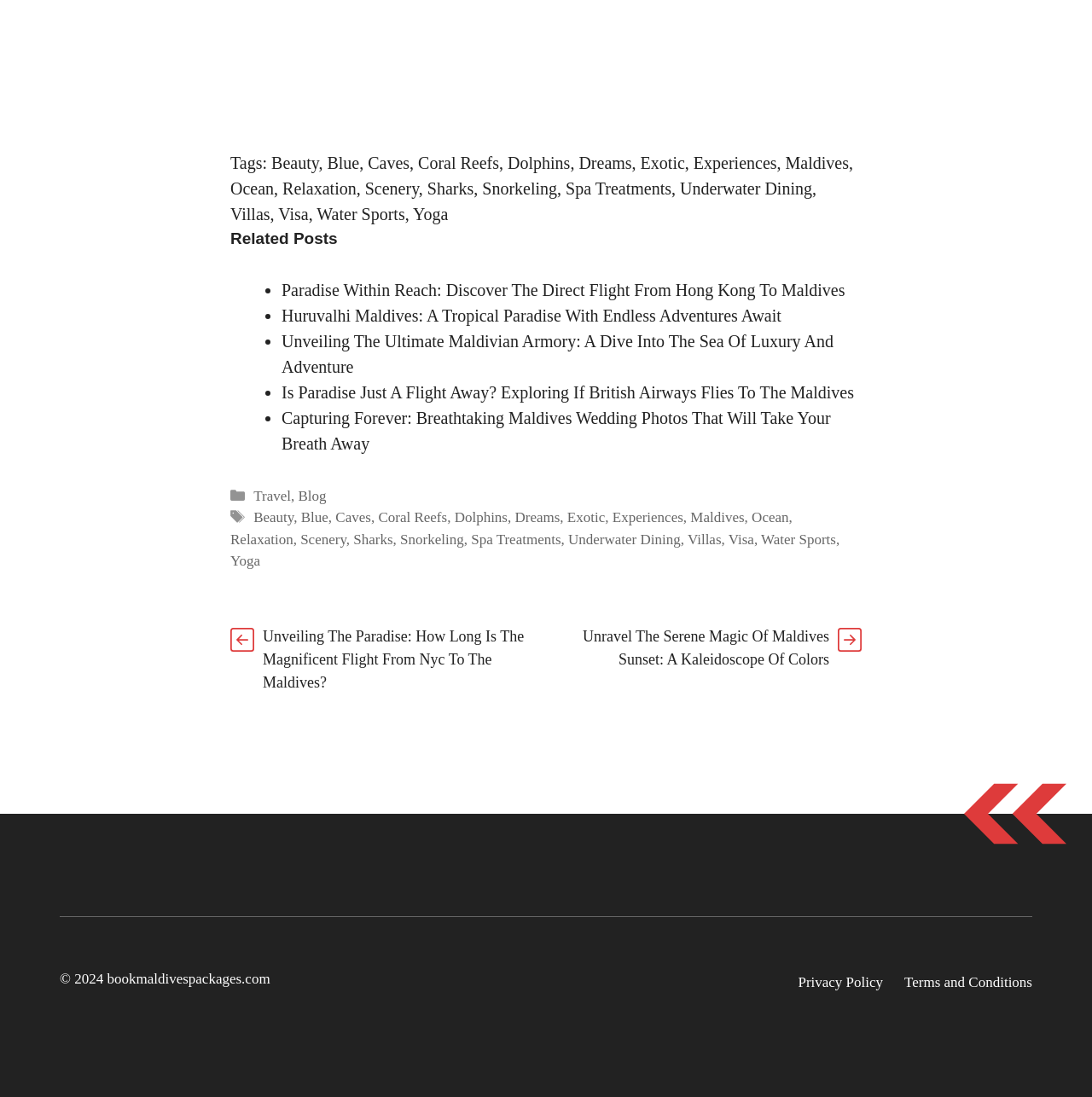What type of activities are mentioned on the webpage?
Please respond to the question with a detailed and informative answer.

I scanned the webpage and found several links and text that mention different activities, such as 'Water Sports', 'Snorkeling', and 'Yoga'. These activities are likely related to the theme of the webpage, which is Maldives.